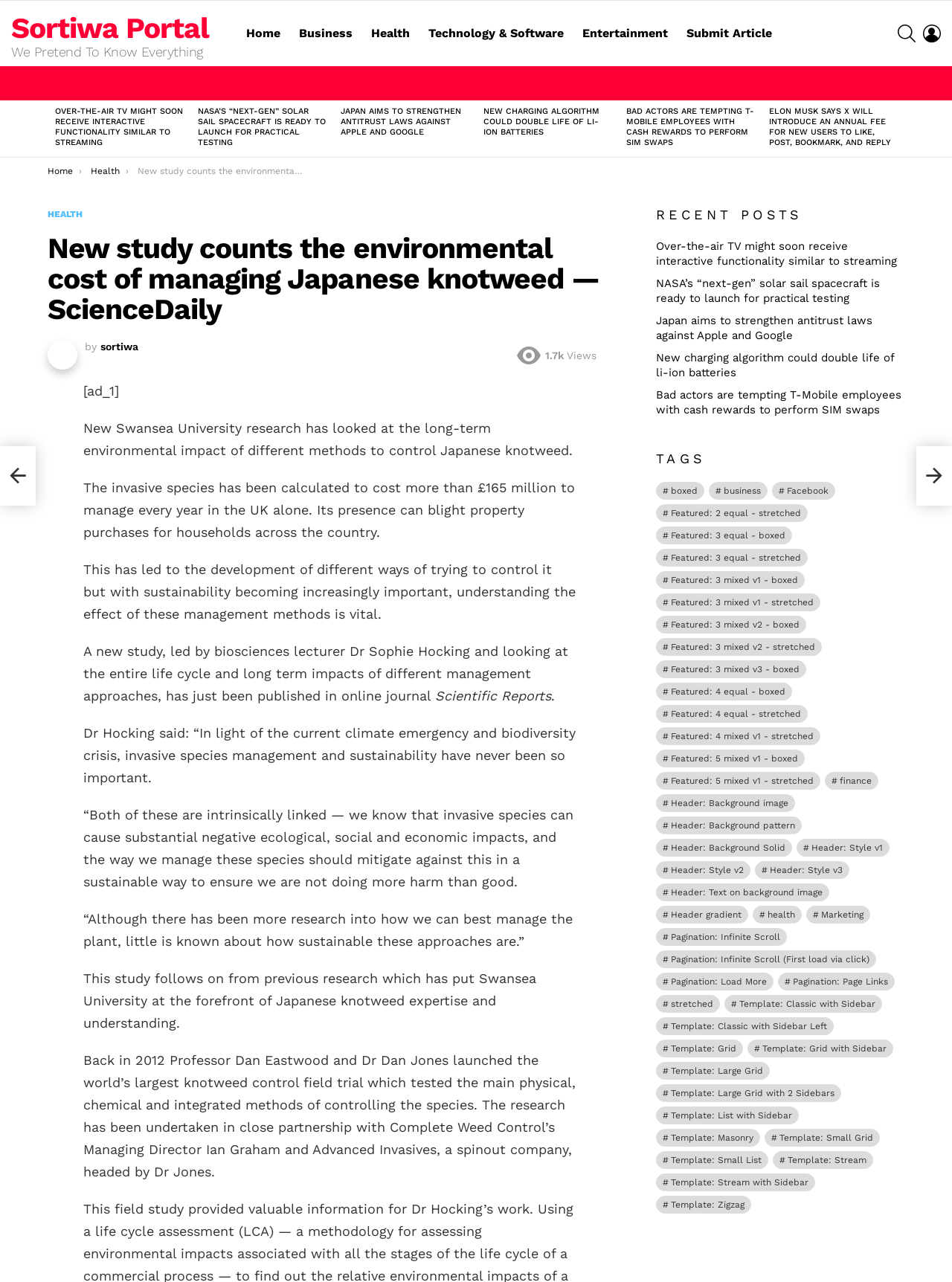What is the main heading of this webpage? Please extract and provide it.

New study counts the environmental cost of managing Japanese knotweed — ScienceDaily